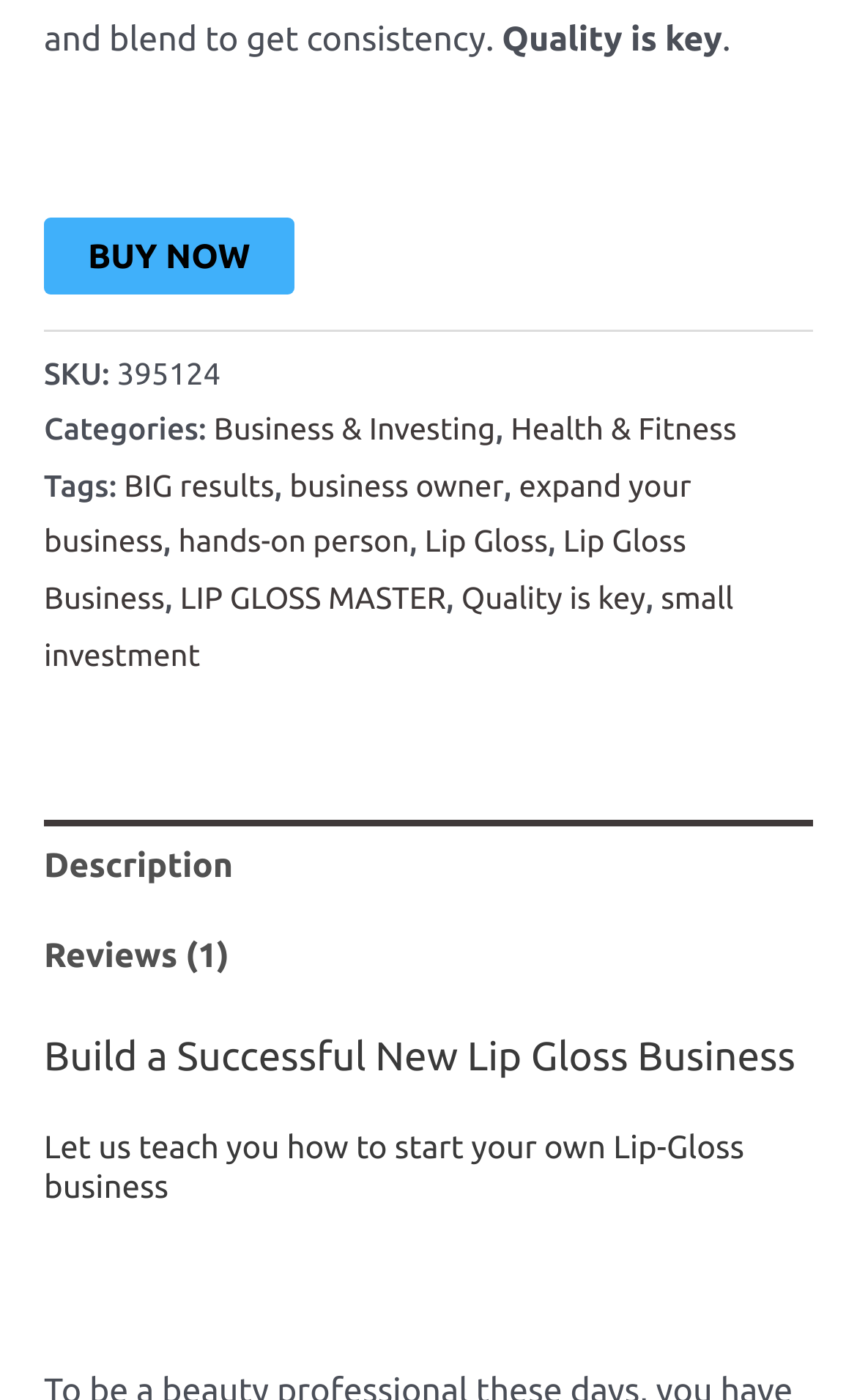Find the bounding box coordinates of the element to click in order to complete this instruction: "Click the BIG results tag". The bounding box coordinates must be four float numbers between 0 and 1, denoted as [left, top, right, bottom].

[0.145, 0.334, 0.32, 0.359]